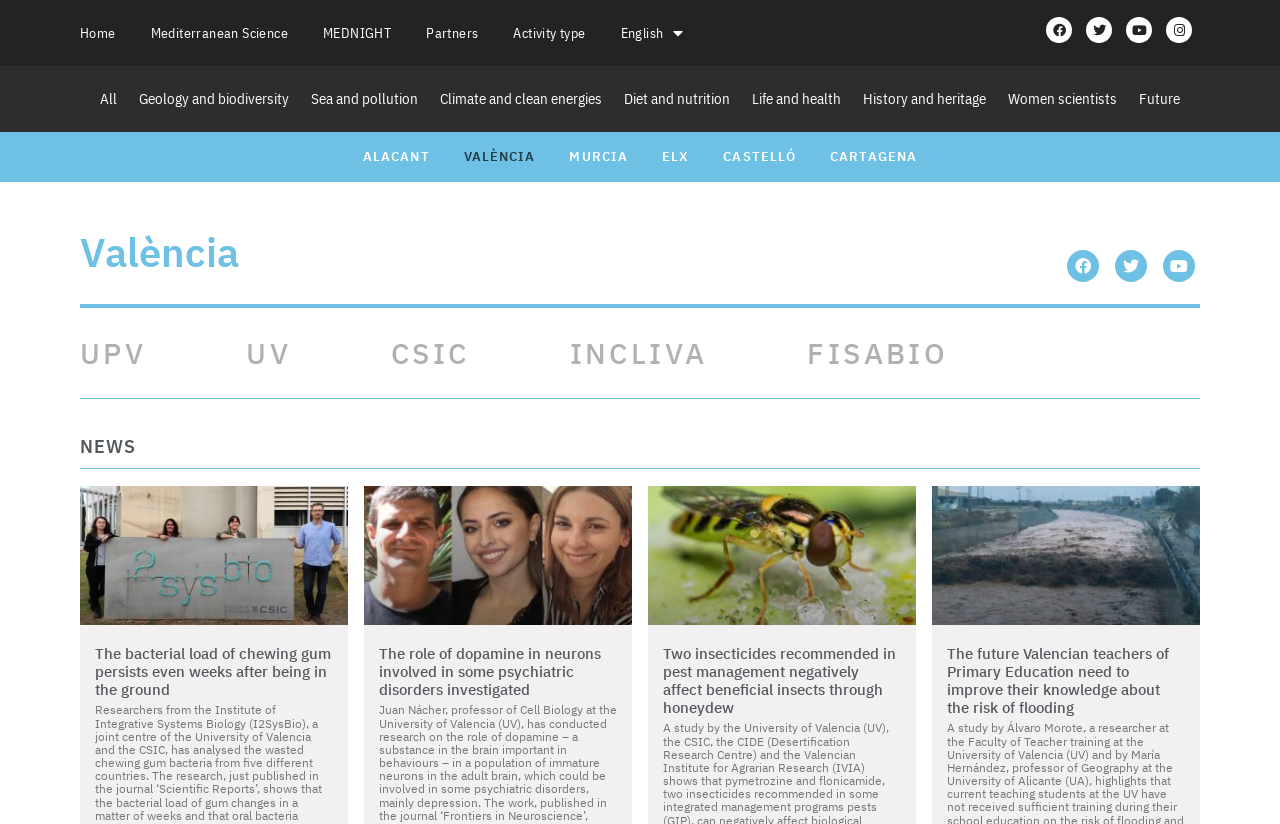Locate the UI element that matches the description Dr. Duplicate's Evil Lab in the webpage screenshot. Return the bounding box coordinates in the format (top-left x, top-left y, bottom-right x, bottom-right y), with values ranging from 0 to 1.

None